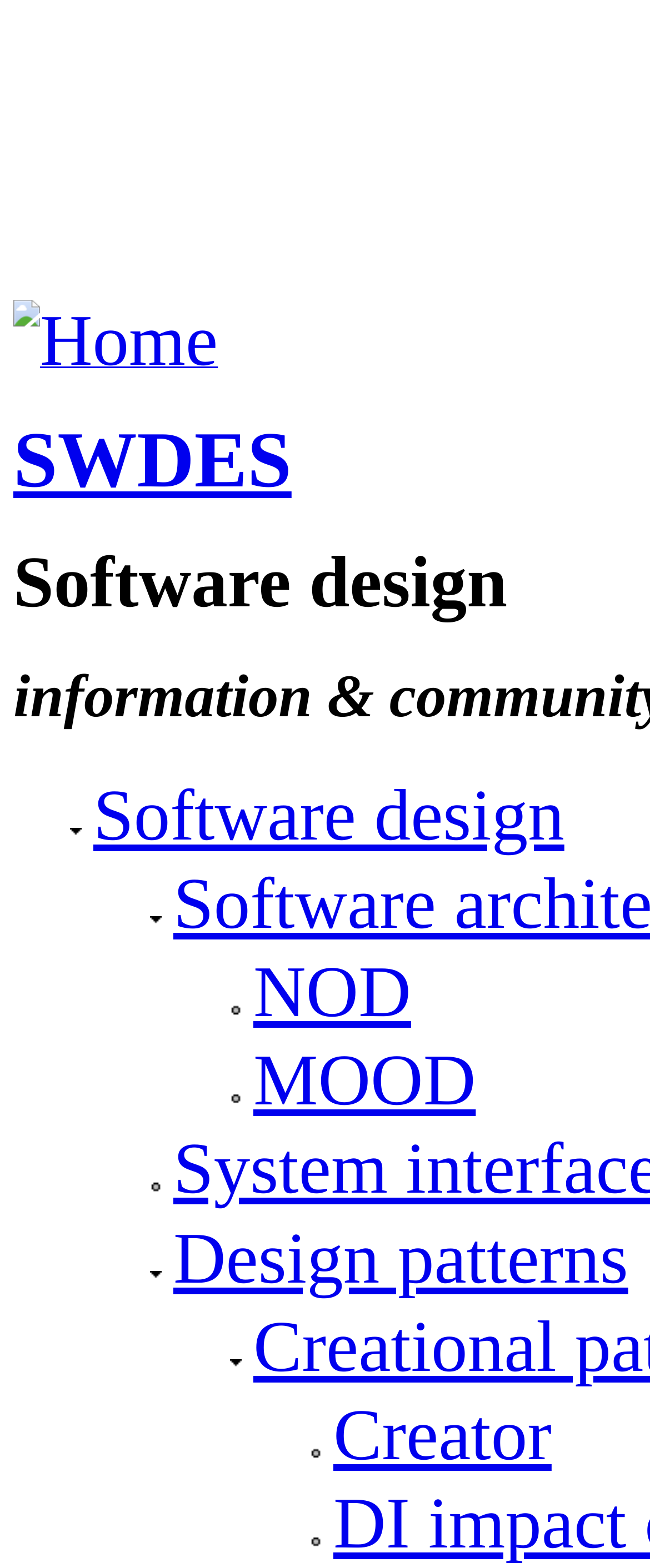Identify the bounding box coordinates for the UI element described as follows: Creator. Use the format (top-left x, top-left y, bottom-right x, bottom-right y) and ensure all values are floating point numbers between 0 and 1.

[0.513, 0.907, 0.849, 0.958]